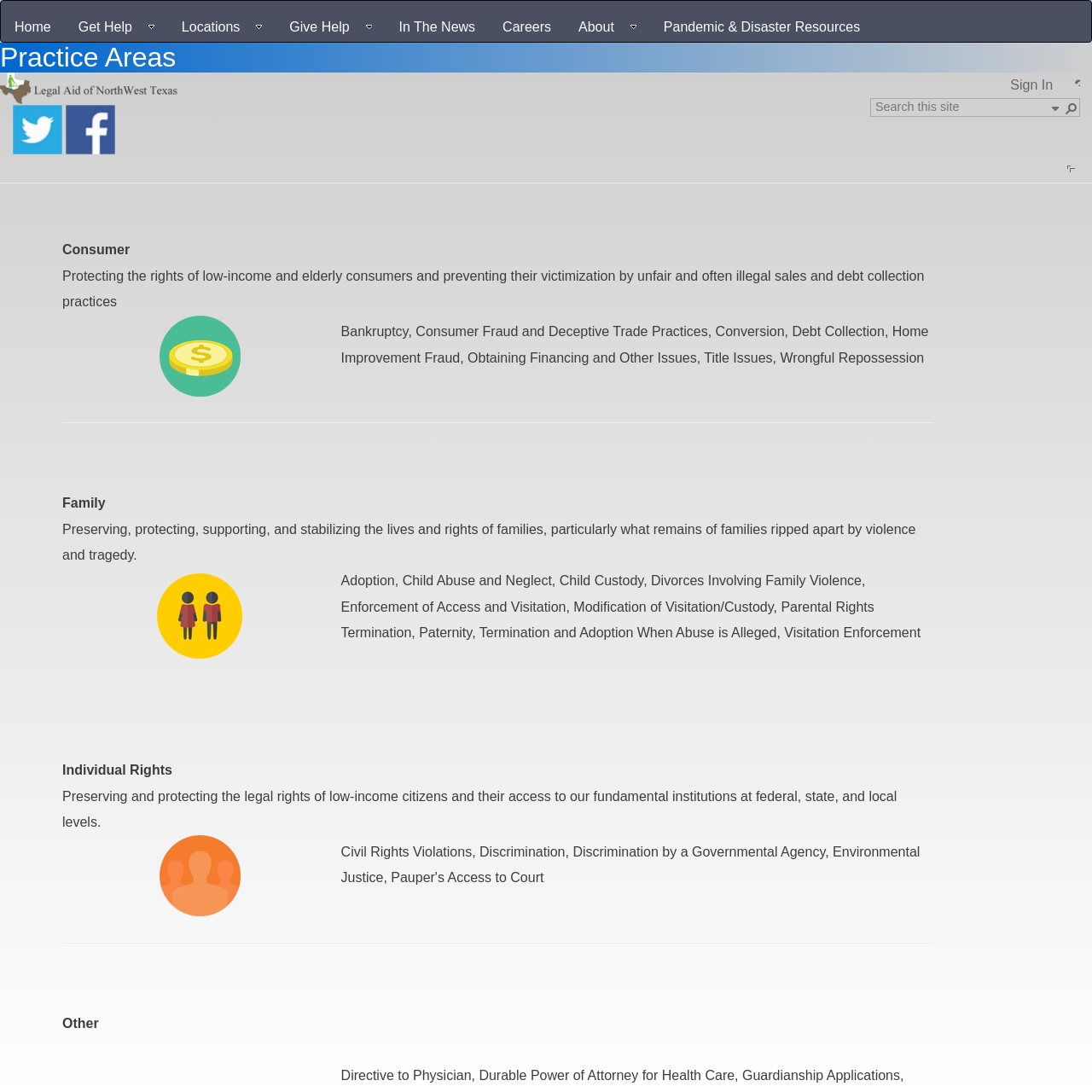Answer briefly with one word or phrase:
How many practice areas are listed?

4